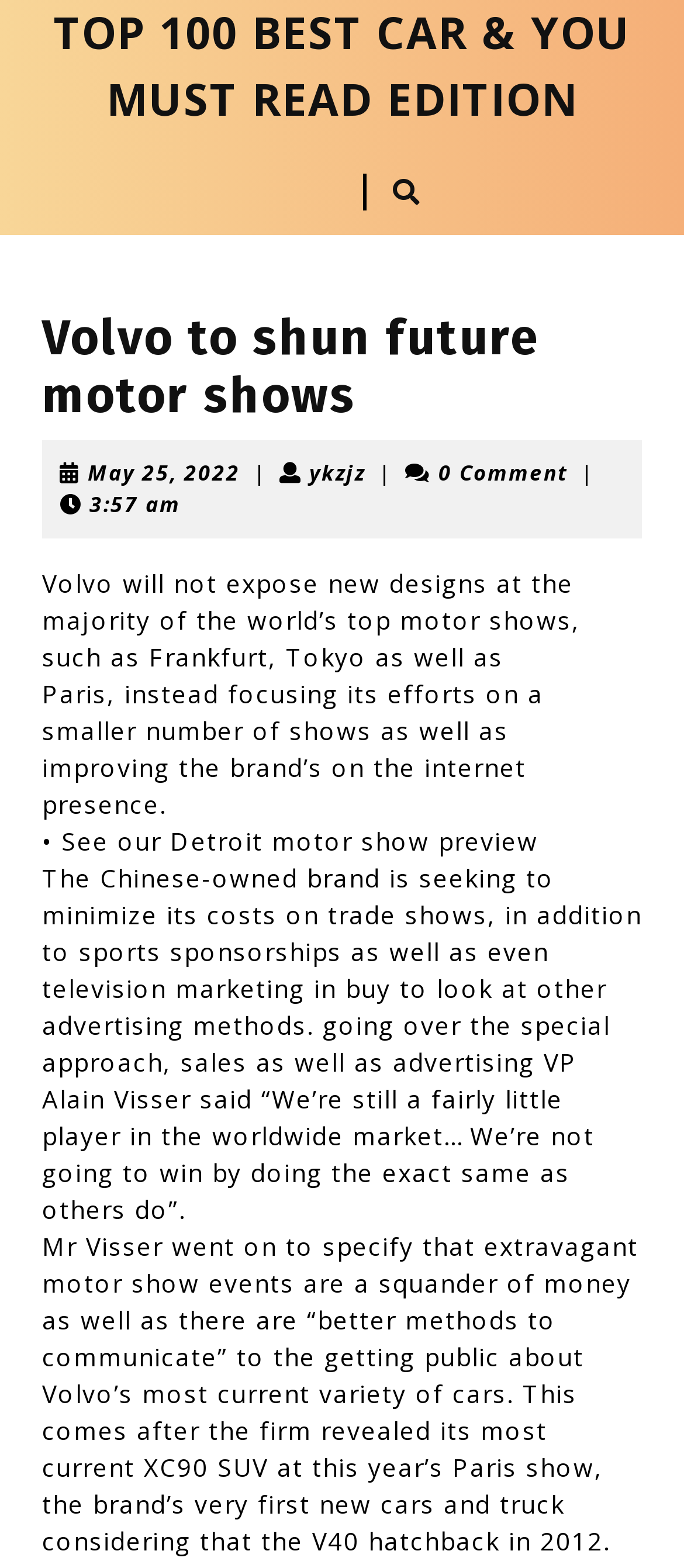What is the name of the Volvo's sales and advertising VP?
Answer the question with detailed information derived from the image.

The name of the Volvo's sales and advertising VP can be found in the article, where he is quoted saying 'We're still a fairly little player in the worldwide market… We're not going to win by doing the exact same as others do'.